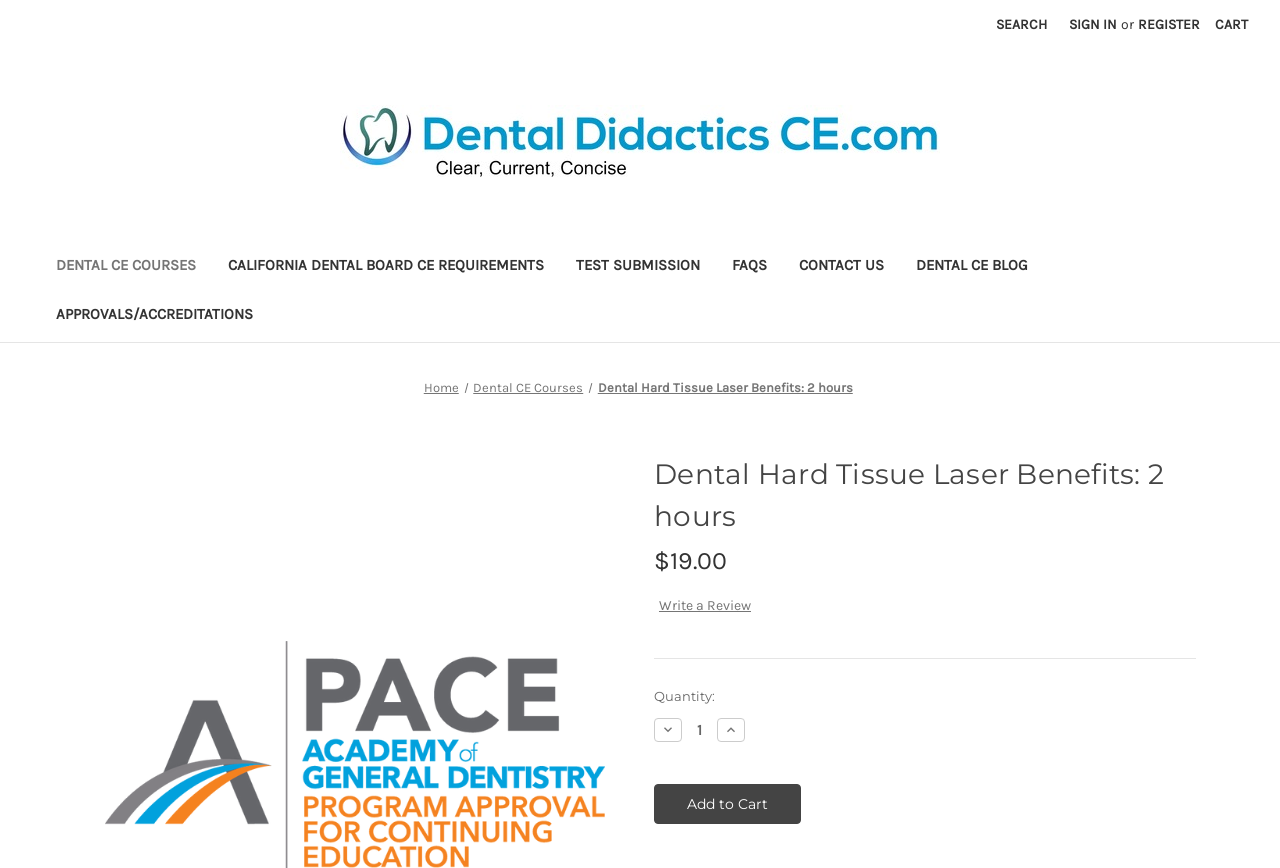Using the description: "FAQs", identify the bounding box of the corresponding UI element in the screenshot.

[0.559, 0.28, 0.612, 0.337]